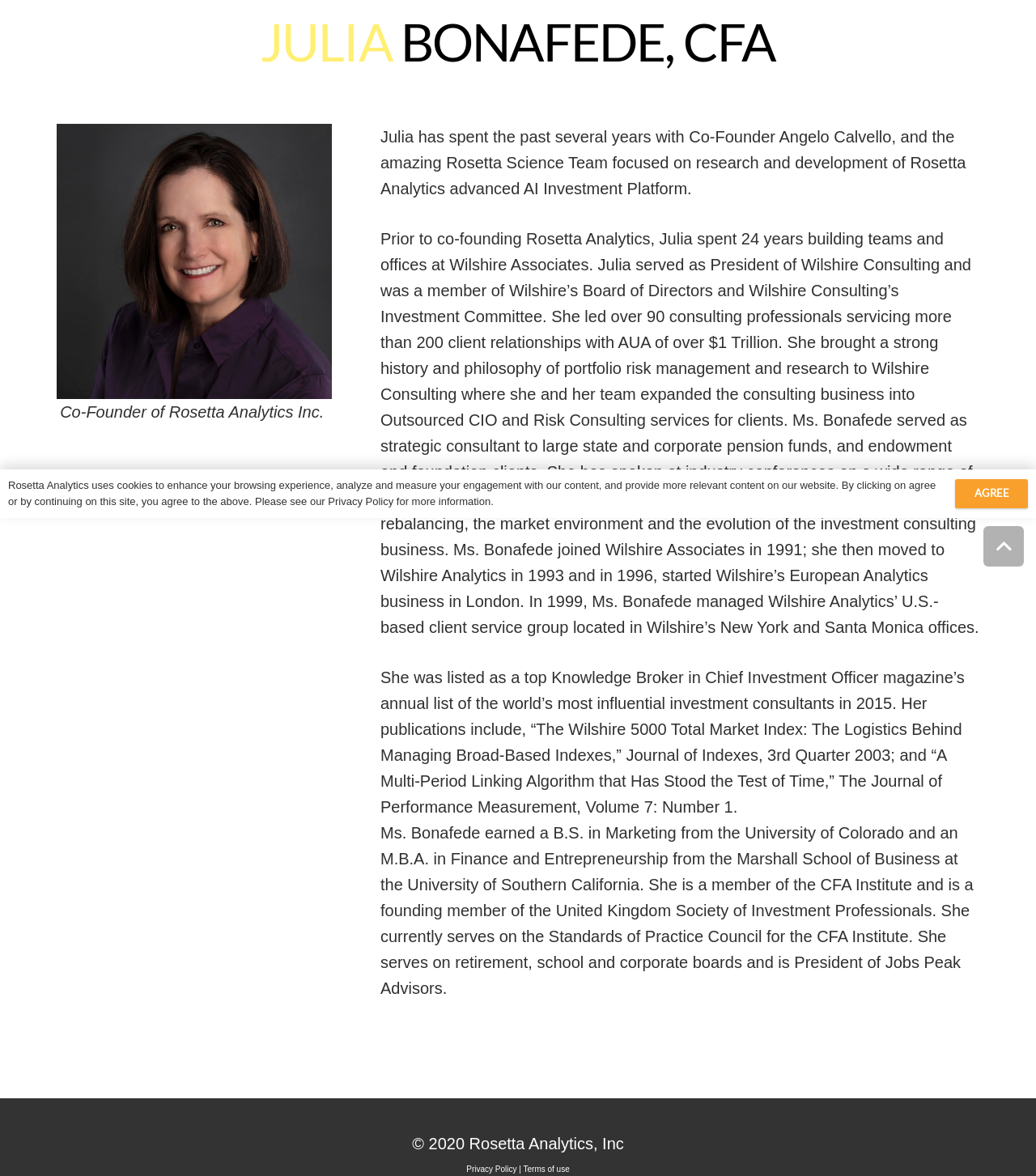Provide the bounding box coordinates of the UI element this sentence describes: "Agree".

[0.922, 0.407, 0.992, 0.432]